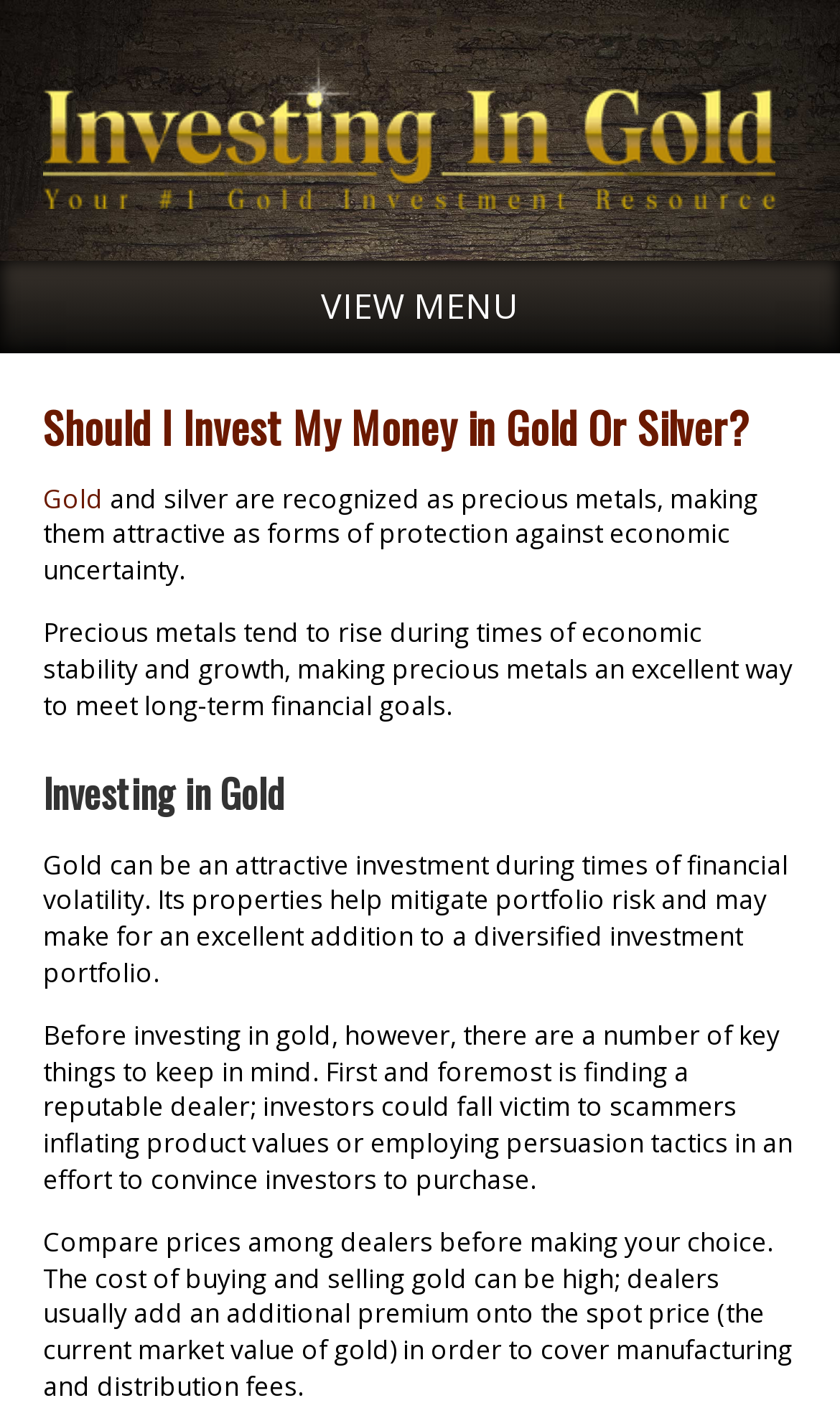Describe all visible elements and their arrangement on the webpage.

The webpage is about investing in gold, with a focus on its benefits and considerations. At the top left of the page, there is a logo image and a link to "Investingin.gold". Next to it, there is a "VIEW MENU" button. 

Below the logo, there is a main heading "Should I Invest My Money in Gold Or Silver?" which spans almost the entire width of the page. Underneath this heading, there is a link to "Gold" on the left, followed by a paragraph of text that explains the attractiveness of gold and silver as forms of protection against economic uncertainty. 

To the right of this paragraph, there is another paragraph that discusses the benefits of precious metals during times of economic stability and growth. 

Further down the page, there is a subheading "Investing in Gold" that spans almost the entire width of the page. Below this subheading, there is a paragraph of text that explains the benefits of investing in gold during times of financial volatility, as well as its potential to mitigate portfolio risk. 

Finally, there is another paragraph of text that provides a warning to investors, advising them to find a reputable dealer and avoid scams when investing in gold.